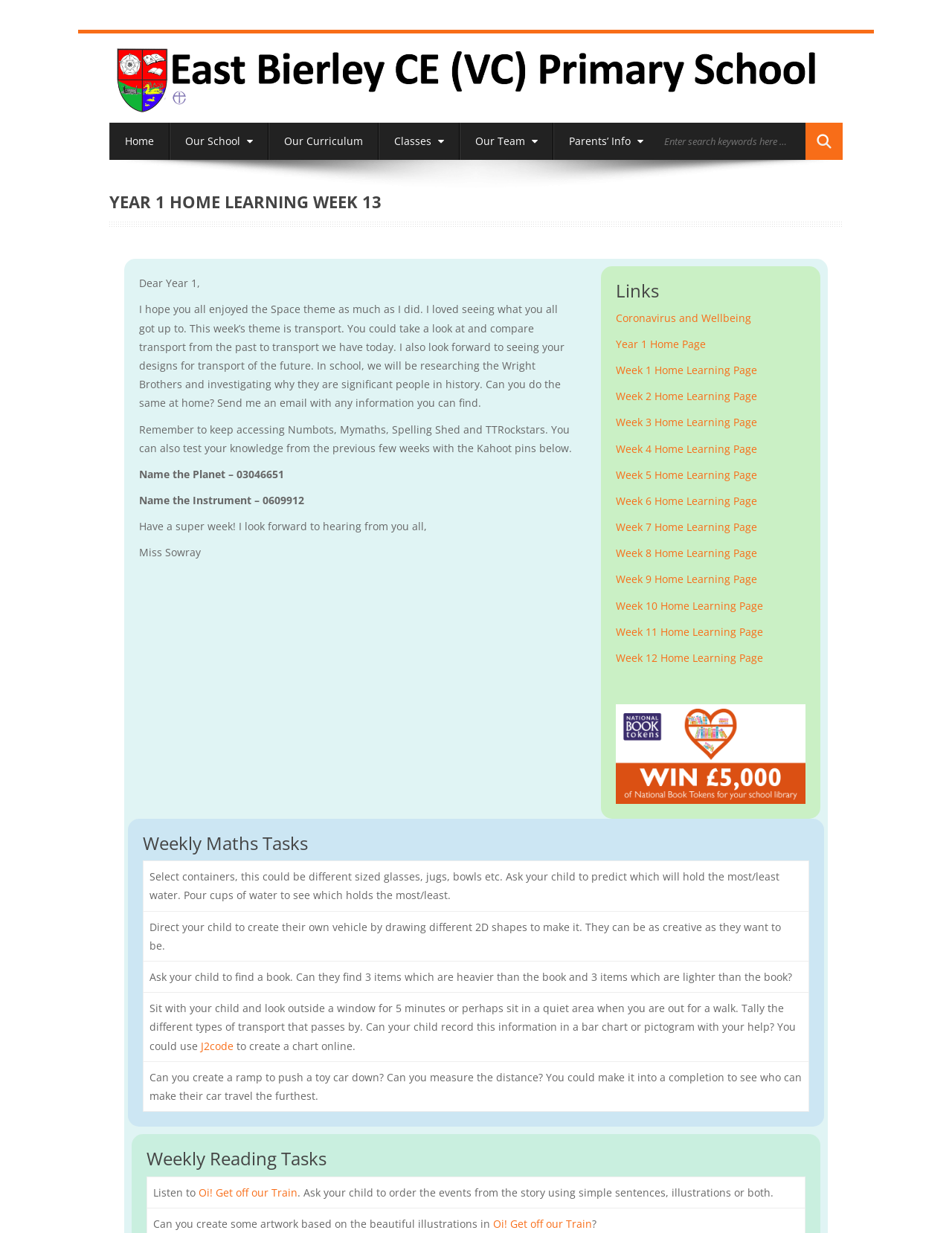Please study the image and answer the question comprehensively:
What is the theme of this week's home learning?

The theme of this week's home learning is transport, as mentioned in the text 'This week’s theme is transport. You could take a look at and compare transport from the past to transport we have today.'